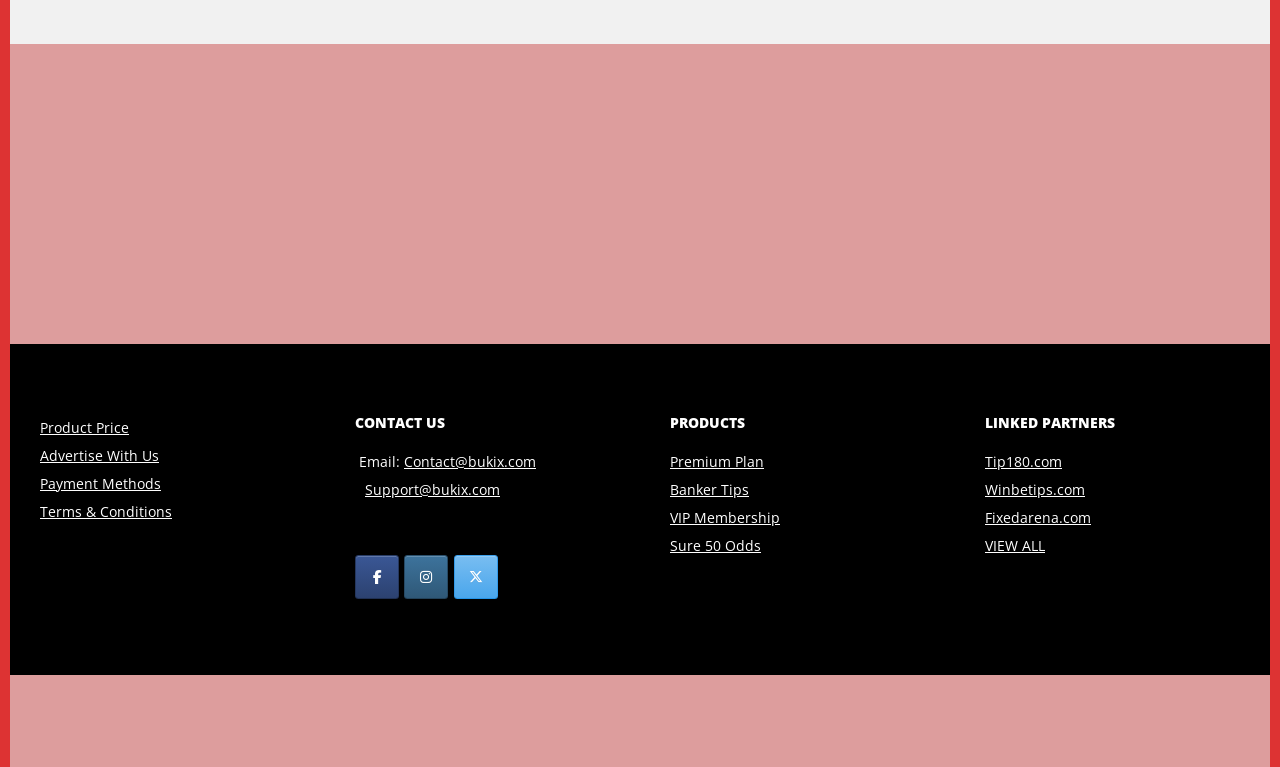What is the last payment method listed?
Refer to the image and provide a thorough answer to the question.

I found the payment methods by looking at the links at the top of the page, where it lists 'Product Price', 'Advertise With Us', 'Payment Methods', and 'Terms & Conditions', and the last one is 'Terms & Conditions'.